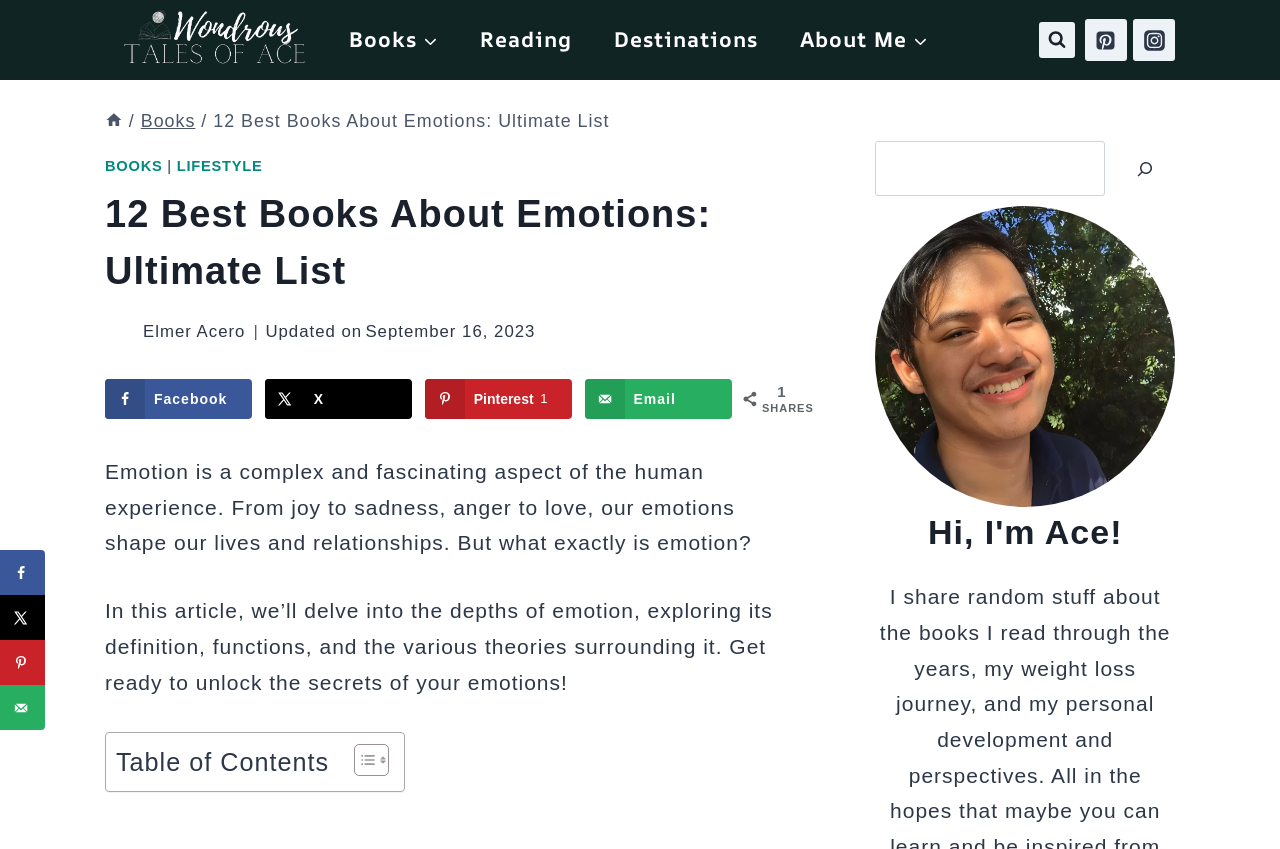Determine the main headline from the webpage and extract its text.

12 Best Books About Emotions: Ultimate List